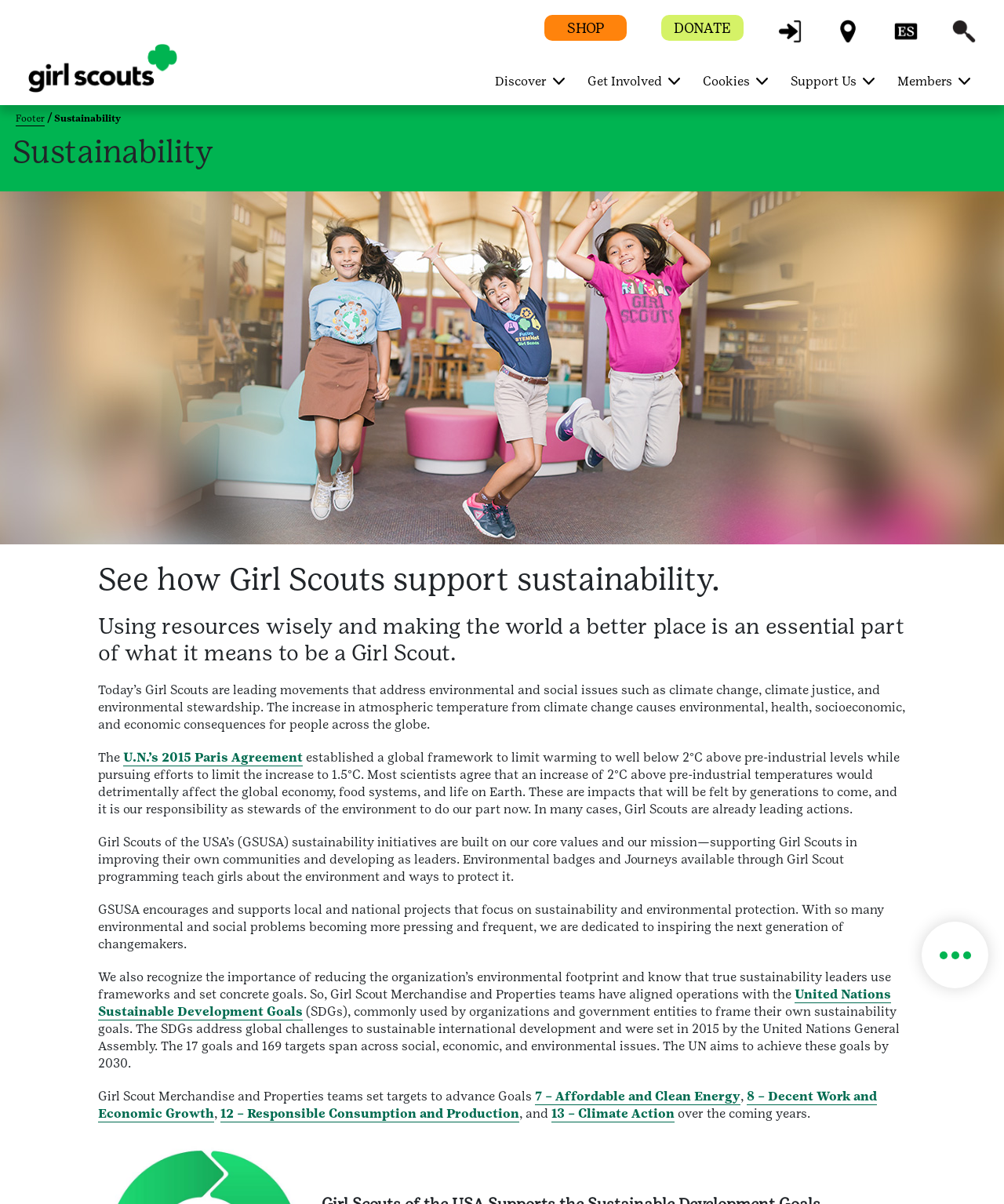Given the webpage screenshot and the description, determine the bounding box coordinates (top-left x, top-left y, bottom-right x, bottom-right y) that define the location of the UI element matching this description: Find a Council

[0.833, 0.016, 0.856, 0.036]